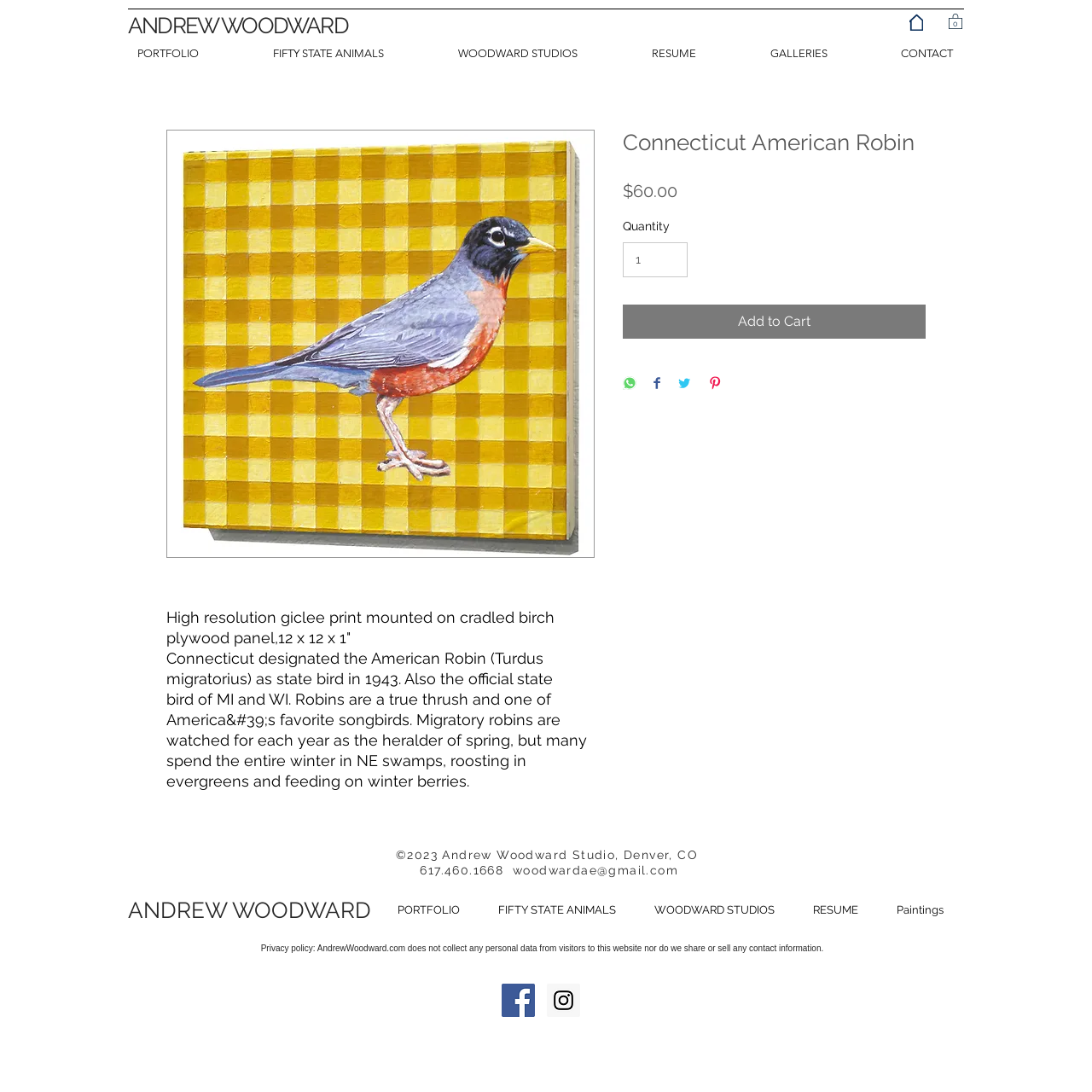Return the bounding box coordinates of the UI element that corresponds to this description: "FIFTY STATE ANIMALS". The coordinates must be given as four float numbers in the range of 0 and 1, [left, top, right, bottom].

[0.434, 0.825, 0.577, 0.841]